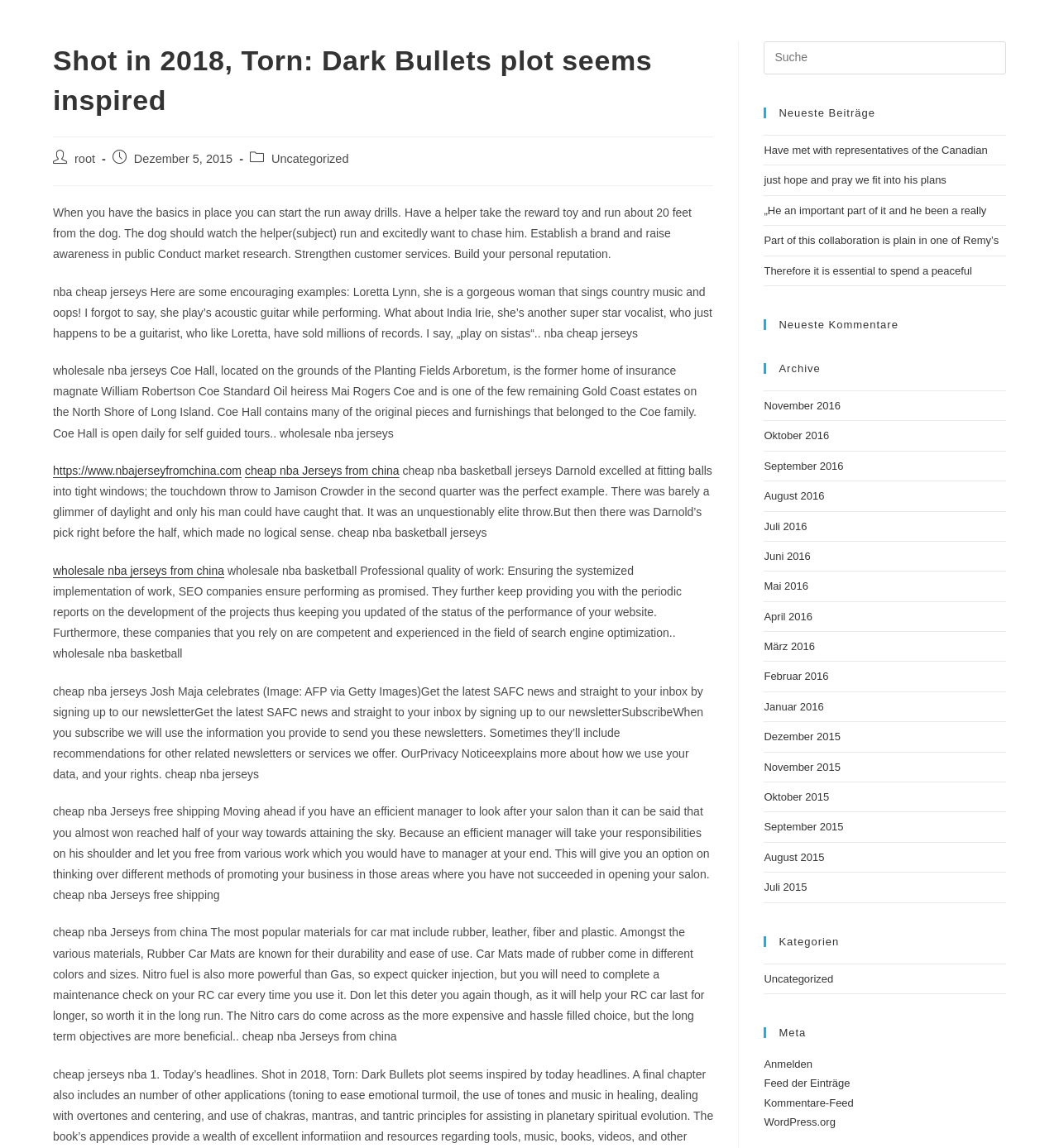Determine the bounding box coordinates for the area that needs to be clicked to fulfill this task: "Login to the website". The coordinates must be given as four float numbers between 0 and 1, i.e., [left, top, right, bottom].

[0.721, 0.921, 0.767, 0.932]